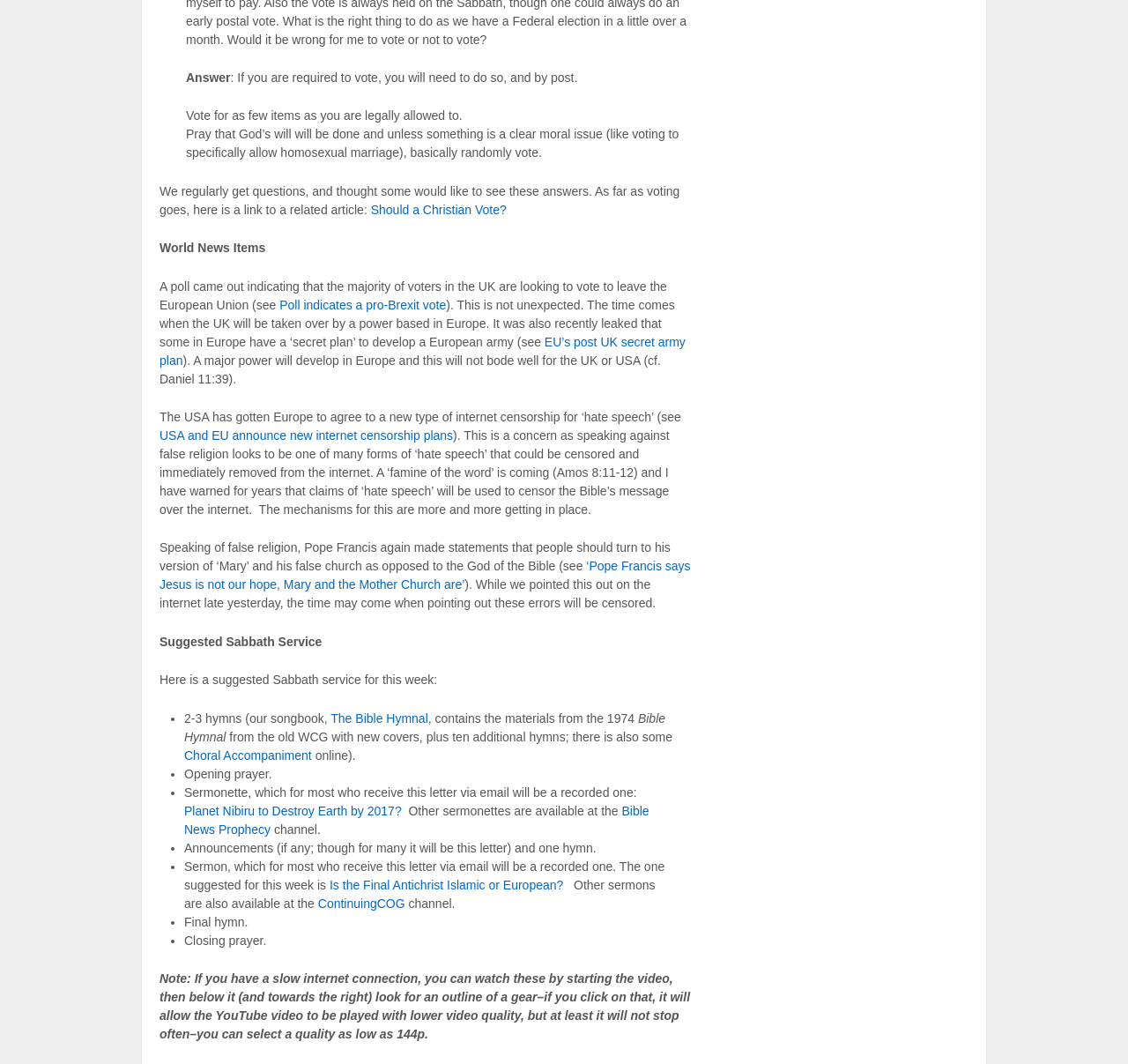Locate the bounding box coordinates of the clickable region necessary to complete the following instruction: "Click the link to watch the sermonette 'Planet Nibiru to Destroy Earth by 2017?'". Provide the coordinates in the format of four float numbers between 0 and 1, i.e., [left, top, right, bottom].

[0.163, 0.755, 0.356, 0.769]